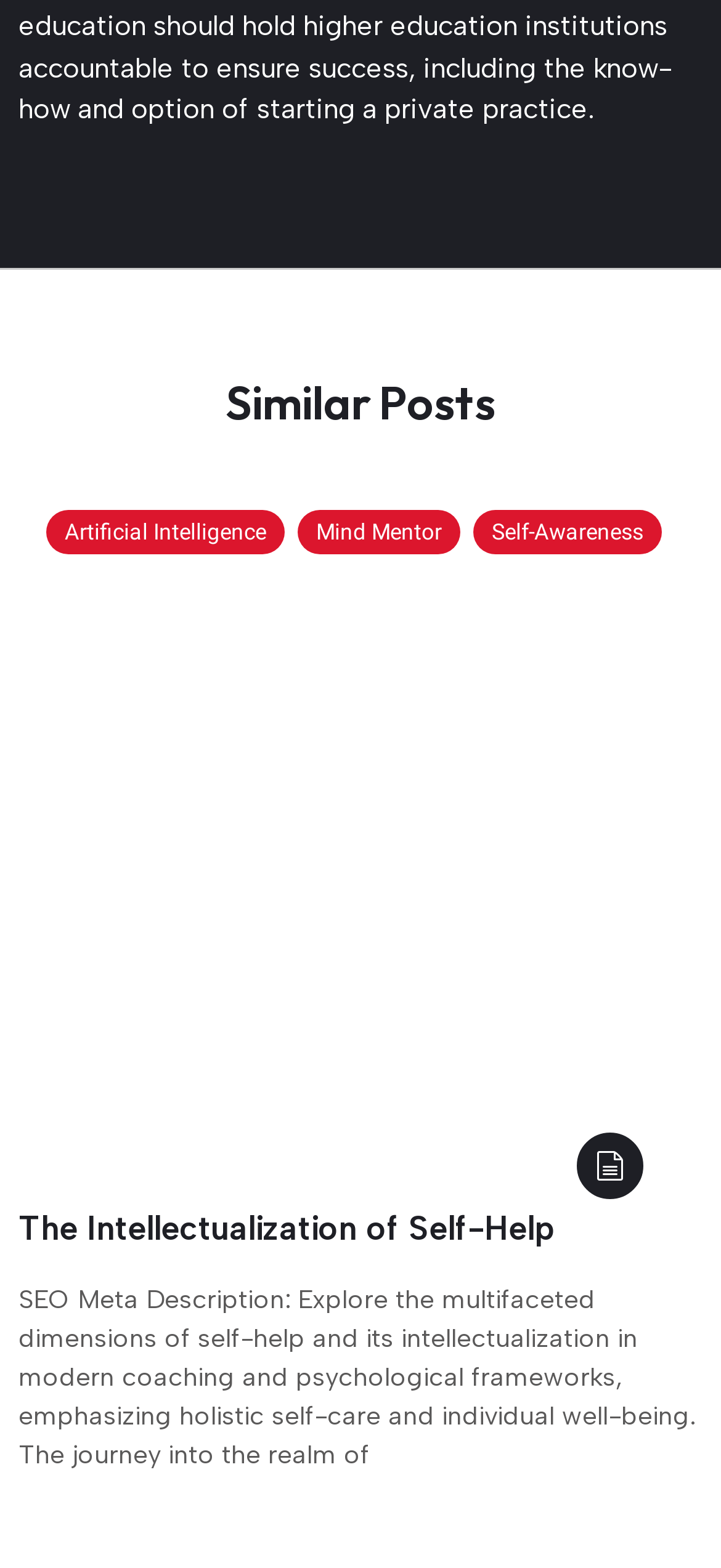Identify the bounding box for the element characterized by the following description: "Artificial Intelligence".

[0.064, 0.325, 0.395, 0.354]